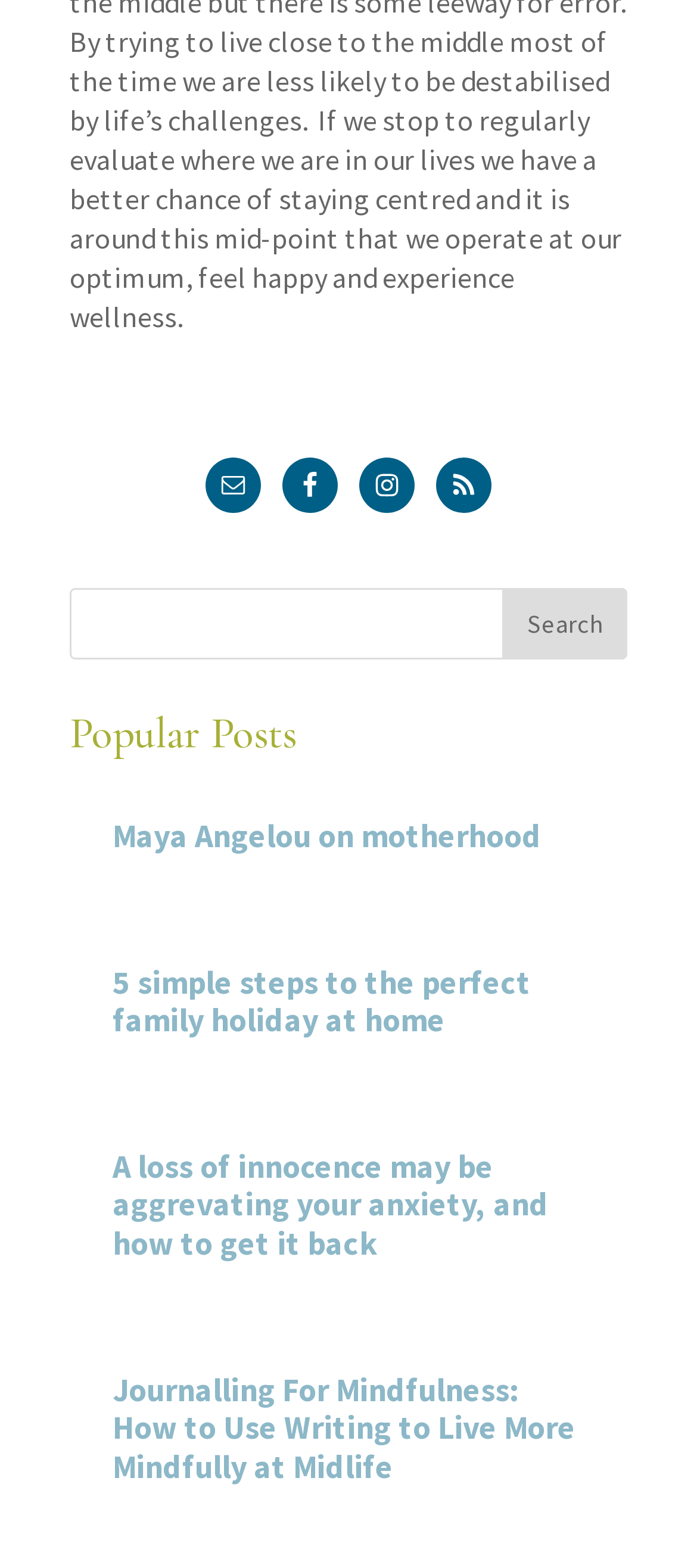What is the topic of the first popular post?
Please answer the question with a single word or phrase, referencing the image.

Motherhood